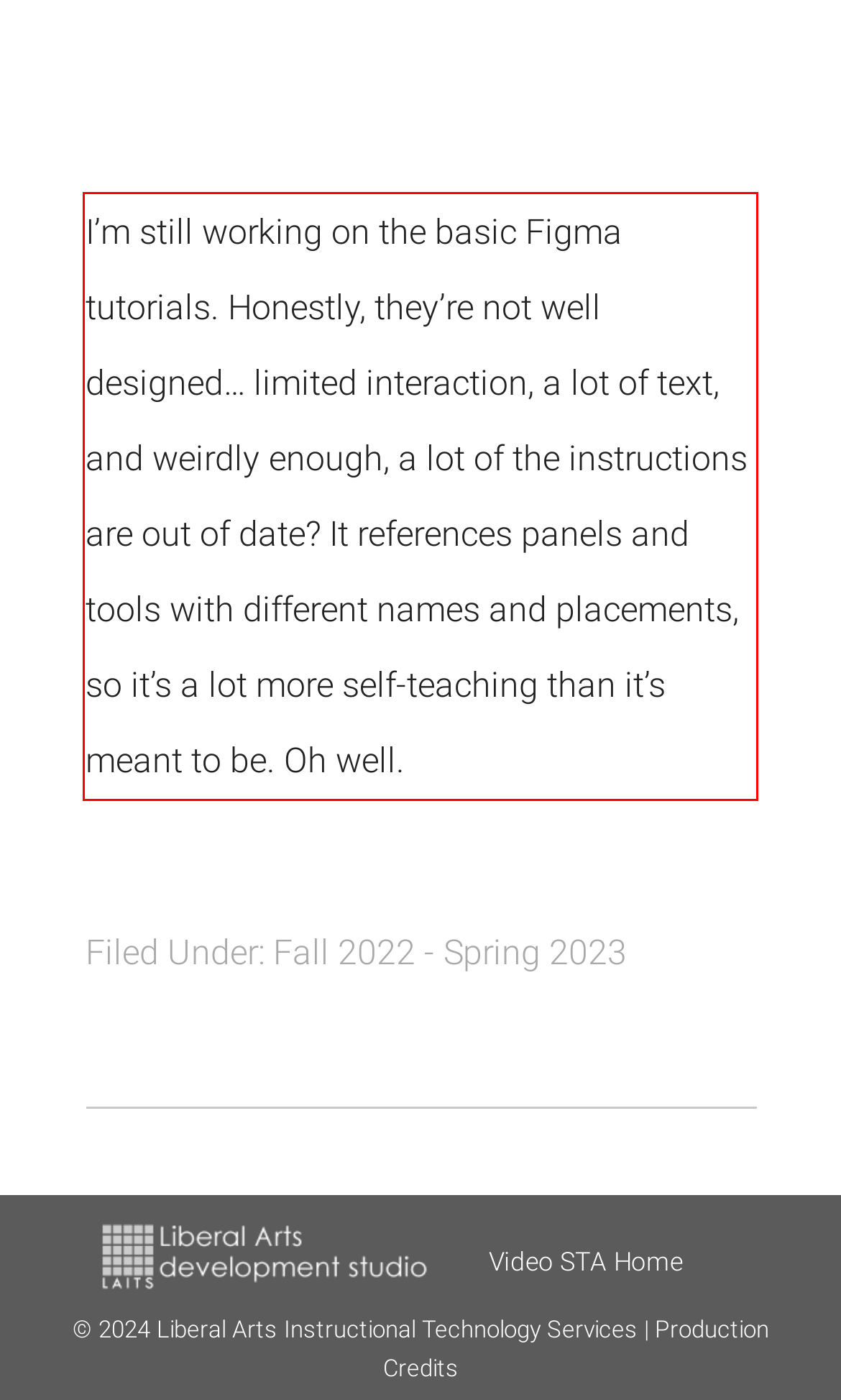You are presented with a screenshot containing a red rectangle. Extract the text found inside this red bounding box.

I’m still working on the basic Figma tutorials. Honestly, they’re not well designed… limited interaction, a lot of text, and weirdly enough, a lot of the instructions are out of date? It references panels and tools with different names and placements, so it’s a lot more self-teaching than it’s meant to be. Oh well.